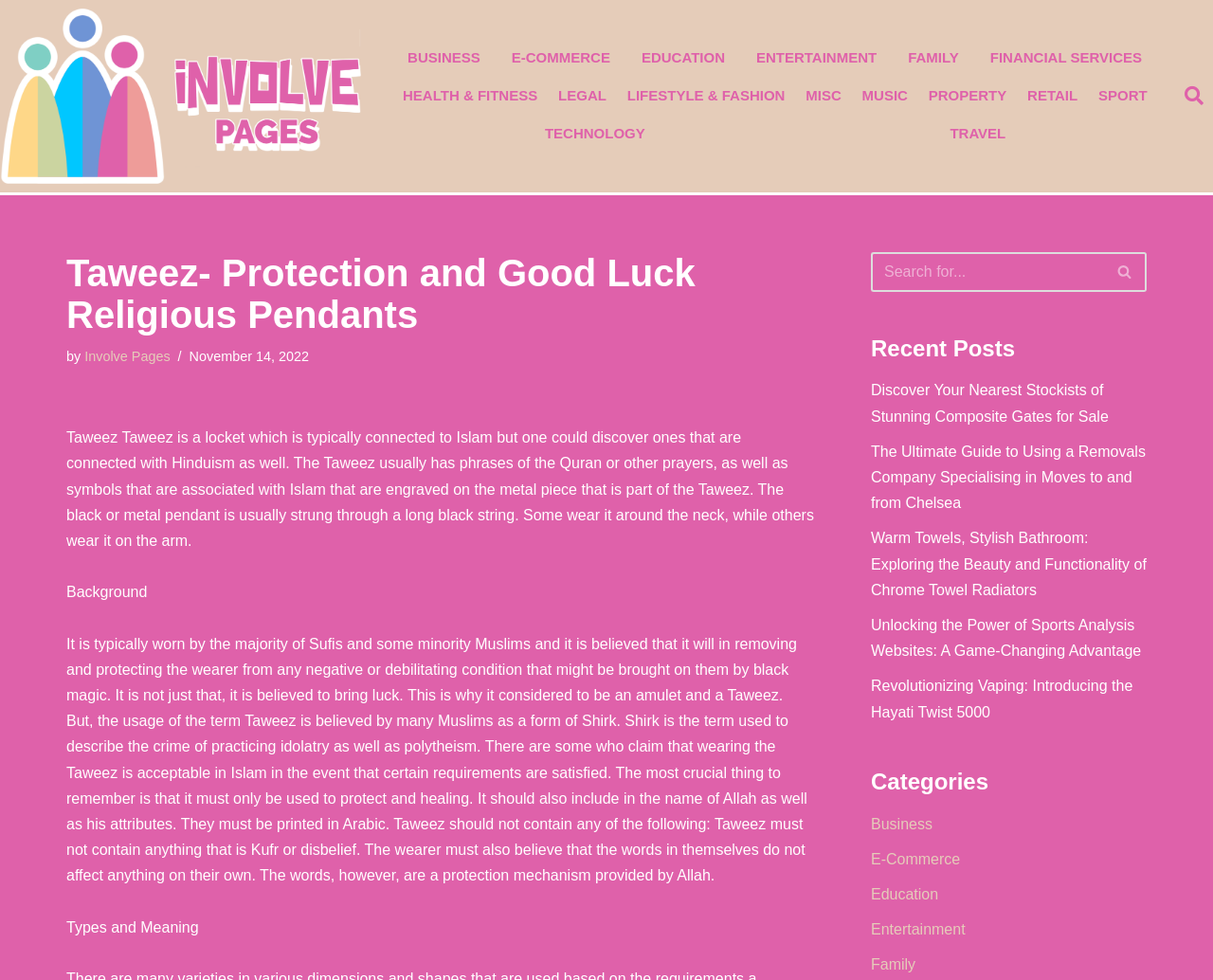Describe in detail what you see on the webpage.

This webpage is about Taweez, a locket typically associated with Islam but also found in Hinduism. The page has a navigation menu at the top with 12 categories, including BUSINESS, E-COMMERCE, EDUCATION, and ENTERTAINMENT, among others. Below the navigation menu, there is a search bar with a search button.

The main content of the page is divided into sections. The first section has a heading "Taweez- Protection and Good Luck Religious Pendants" and a brief description of what Taweez is. Below this, there is a section with the title "Background" that explains the purpose and significance of Taweez in Islam. The next section, "Types and Meaning", is not fully described, but it likely provides more information about the different types of Taweez and their meanings.

On the right side of the page, there is a section titled "Recent Posts" that lists five articles with links to read more. The articles appear to be unrelated to Taweez and cover topics such as composite gates, removals companies, and sports analysis websites. Below the recent posts, there is a list of categories, including BUSINESS, E-COMMERCE, EDUCATION, and ENTERTAINMENT, among others, which likely links to related articles or pages.

There is also an image on the page, but its content is not described. Overall, the page provides information about Taweez and its significance in Islam, as well as a list of recent posts and categories that link to other articles or pages.